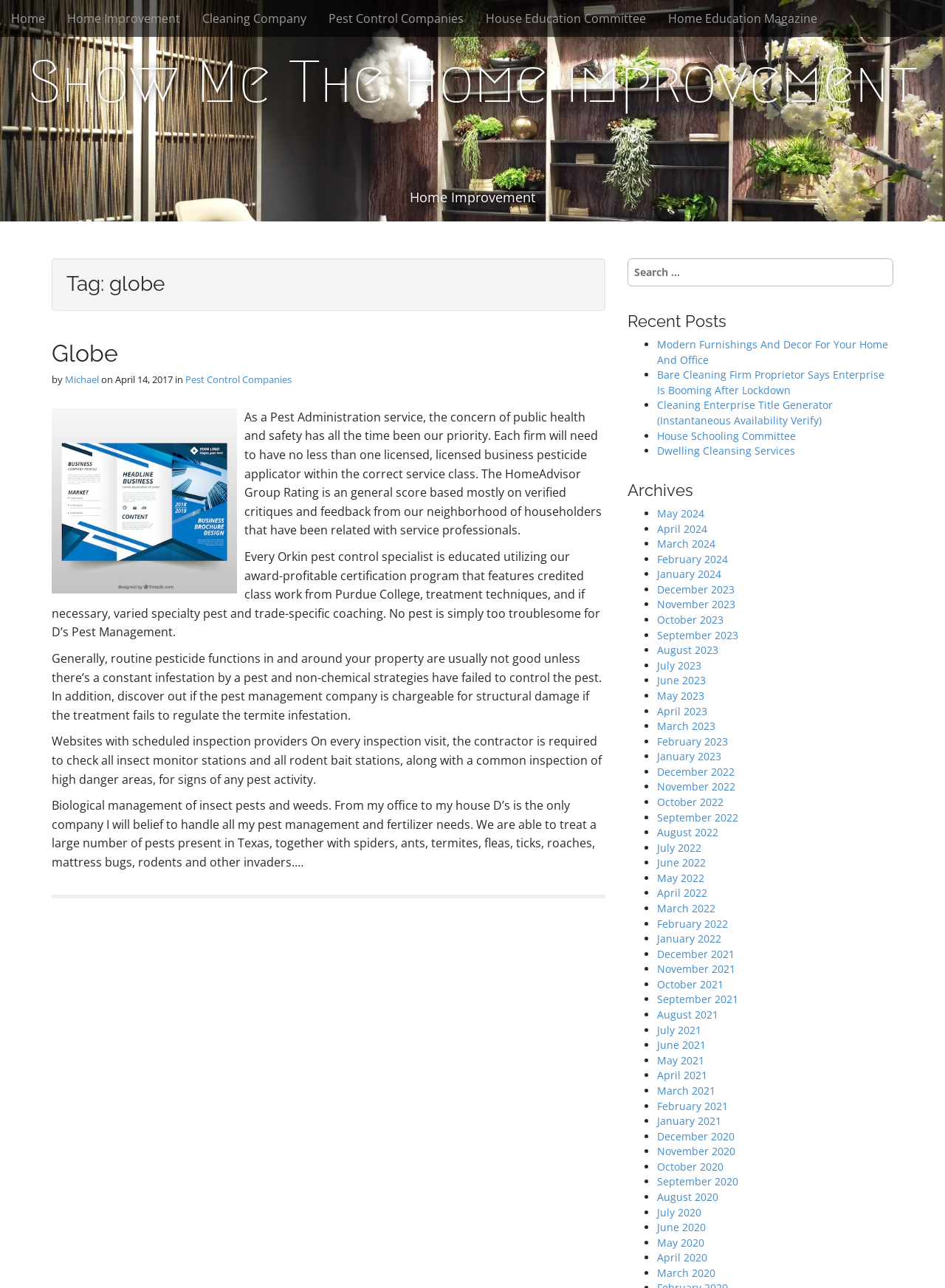What are the recent posts listed on the webpage?
Please ensure your answer to the question is detailed and covers all necessary aspects.

I found a section titled 'Recent Posts' that lists several links to posts related to home improvement, such as 'Modern Furnishings And Decor For Your Home And Office' and 'Bare Cleaning Firm Proprietor Says Enterprise Is Booming After Lockdown'.